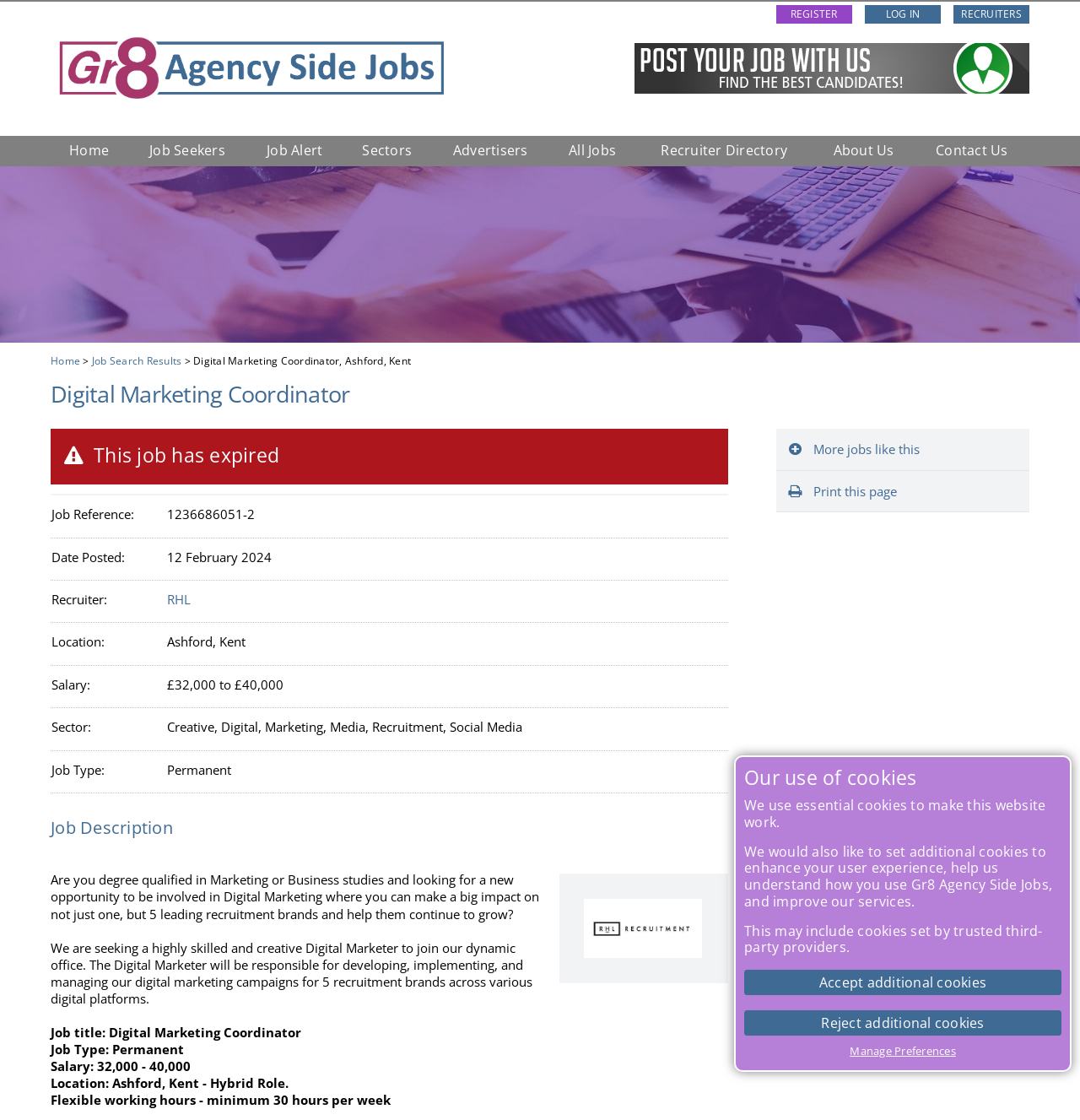Use a single word or phrase to answer the question: 
What is the location of the job?

Ashford, Kent